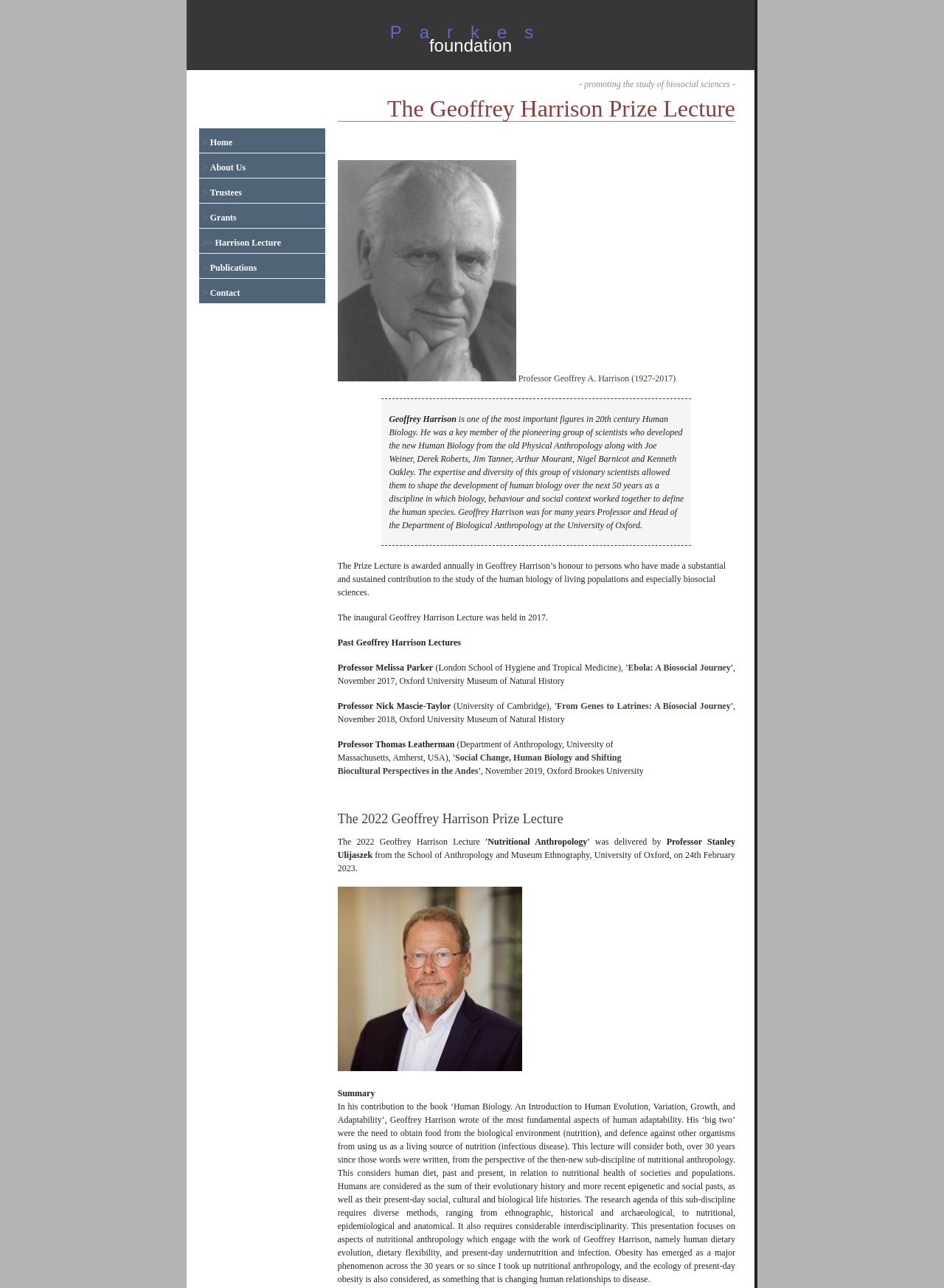Locate the bounding box of the UI element defined by this description: "Grants". The coordinates should be given as four float numbers between 0 and 1, formatted as [left, top, right, bottom].

[0.222, 0.165, 0.251, 0.173]